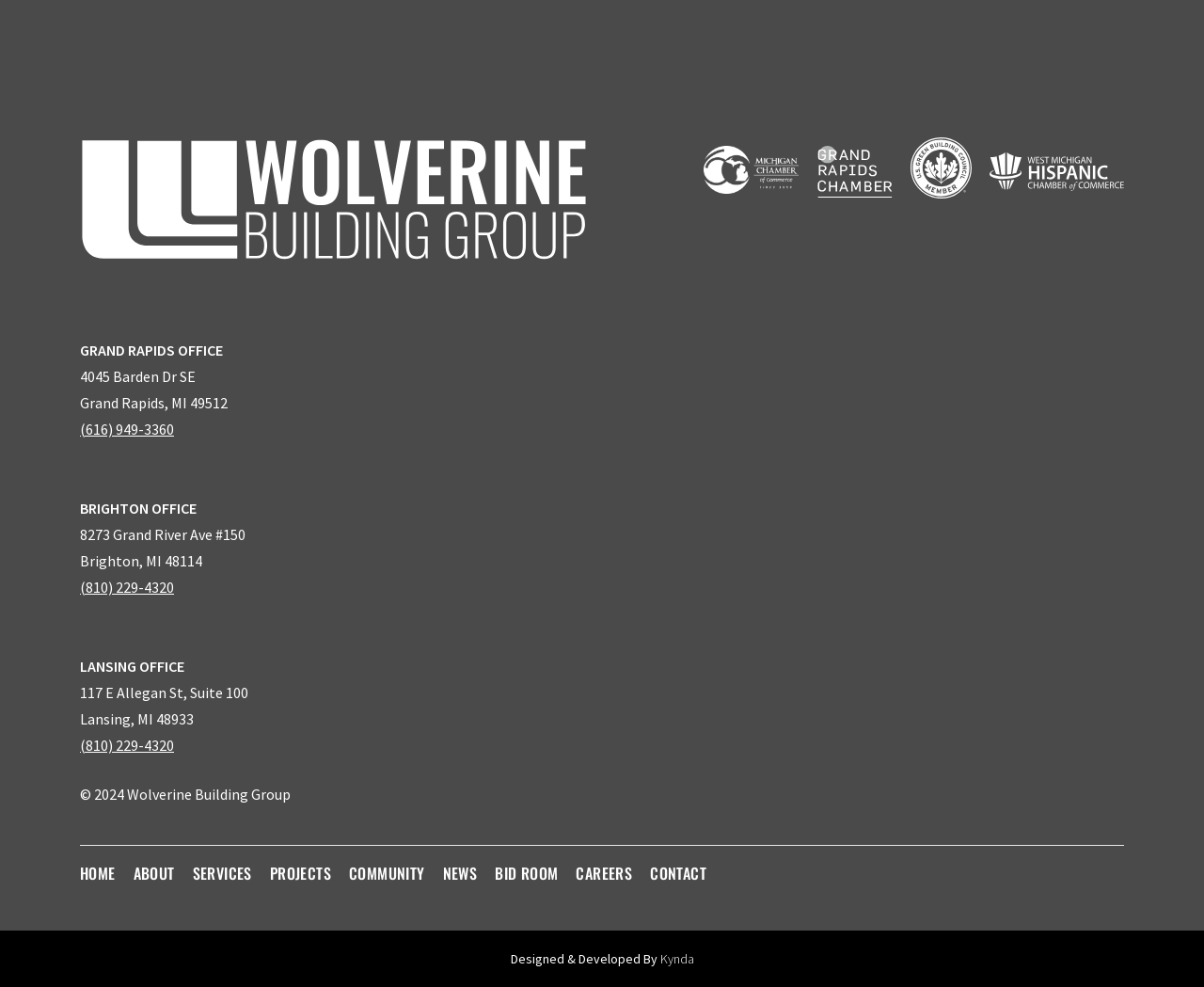Pinpoint the bounding box coordinates of the element that must be clicked to accomplish the following instruction: "Visit the HOME page". The coordinates should be in the format of four float numbers between 0 and 1, i.e., [left, top, right, bottom].

[0.066, 0.873, 0.096, 0.896]